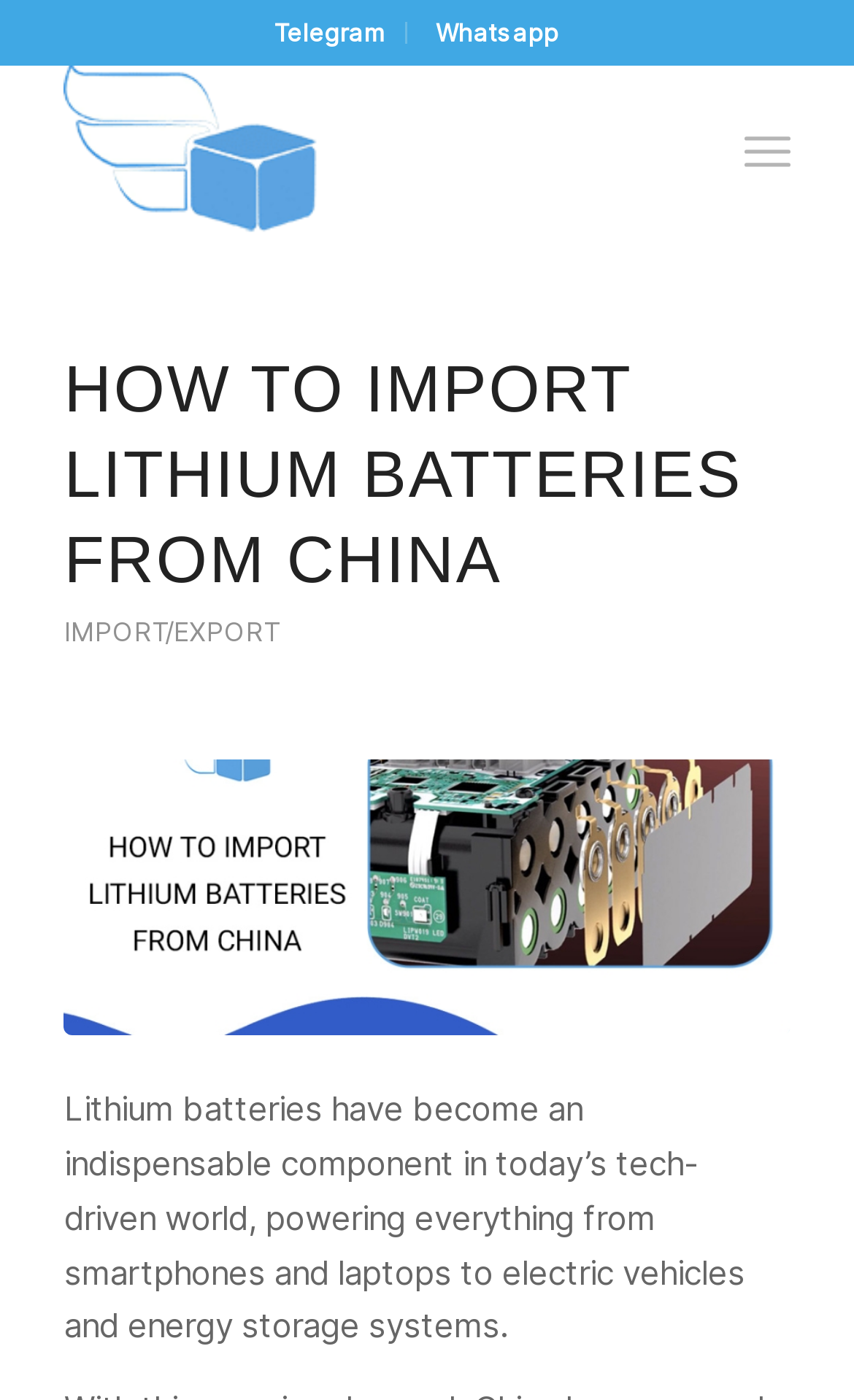What is the company name?
Can you provide a detailed and comprehensive answer to the question?

The company name can be found in the logo image at the top left corner of the webpage, which is described as 'dubaiexpresscargo'.